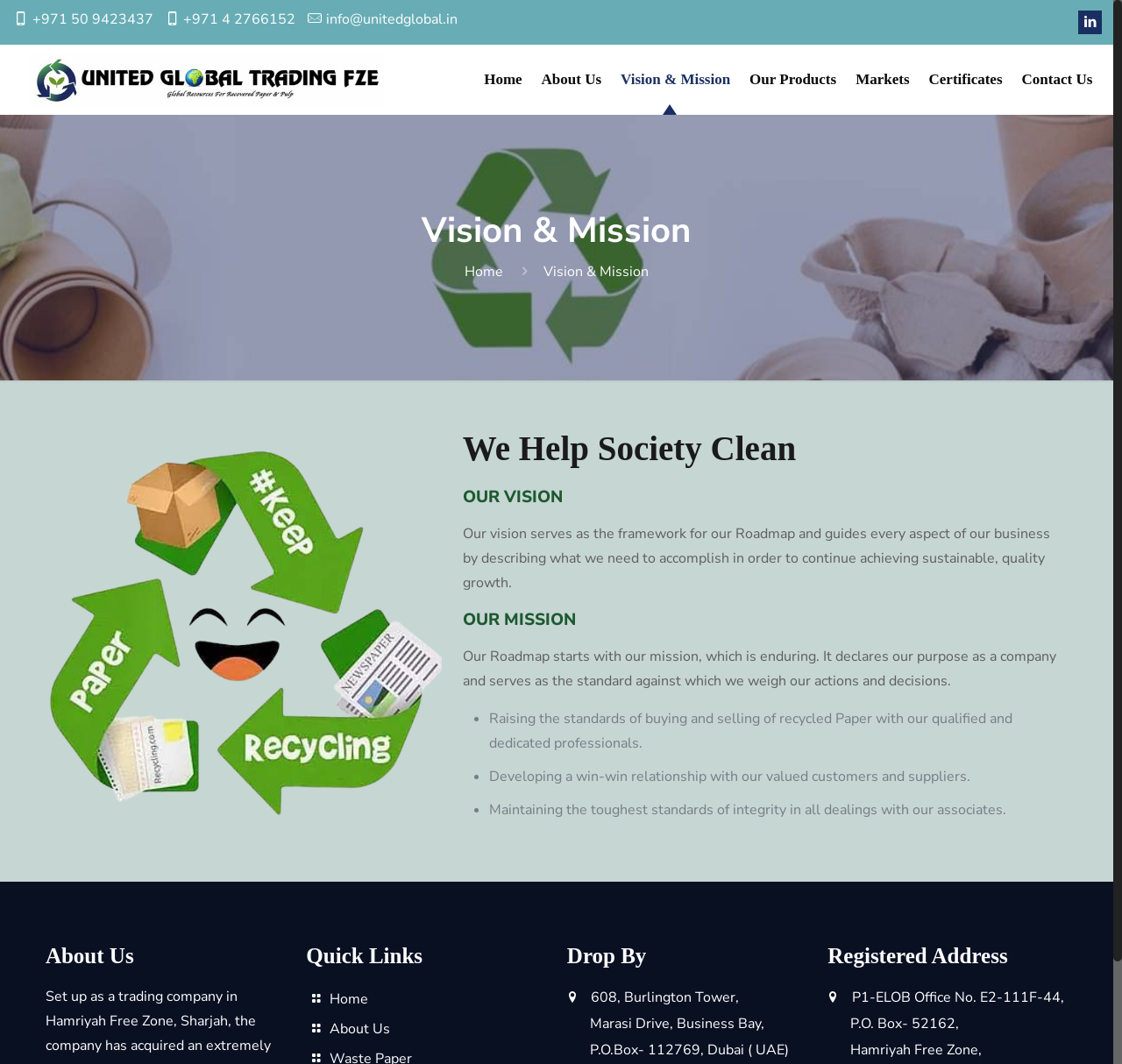Provide the bounding box coordinates of the UI element this sentence describes: "title="Exporters Of Waste Paper"".

[0.026, 0.042, 0.343, 0.108]